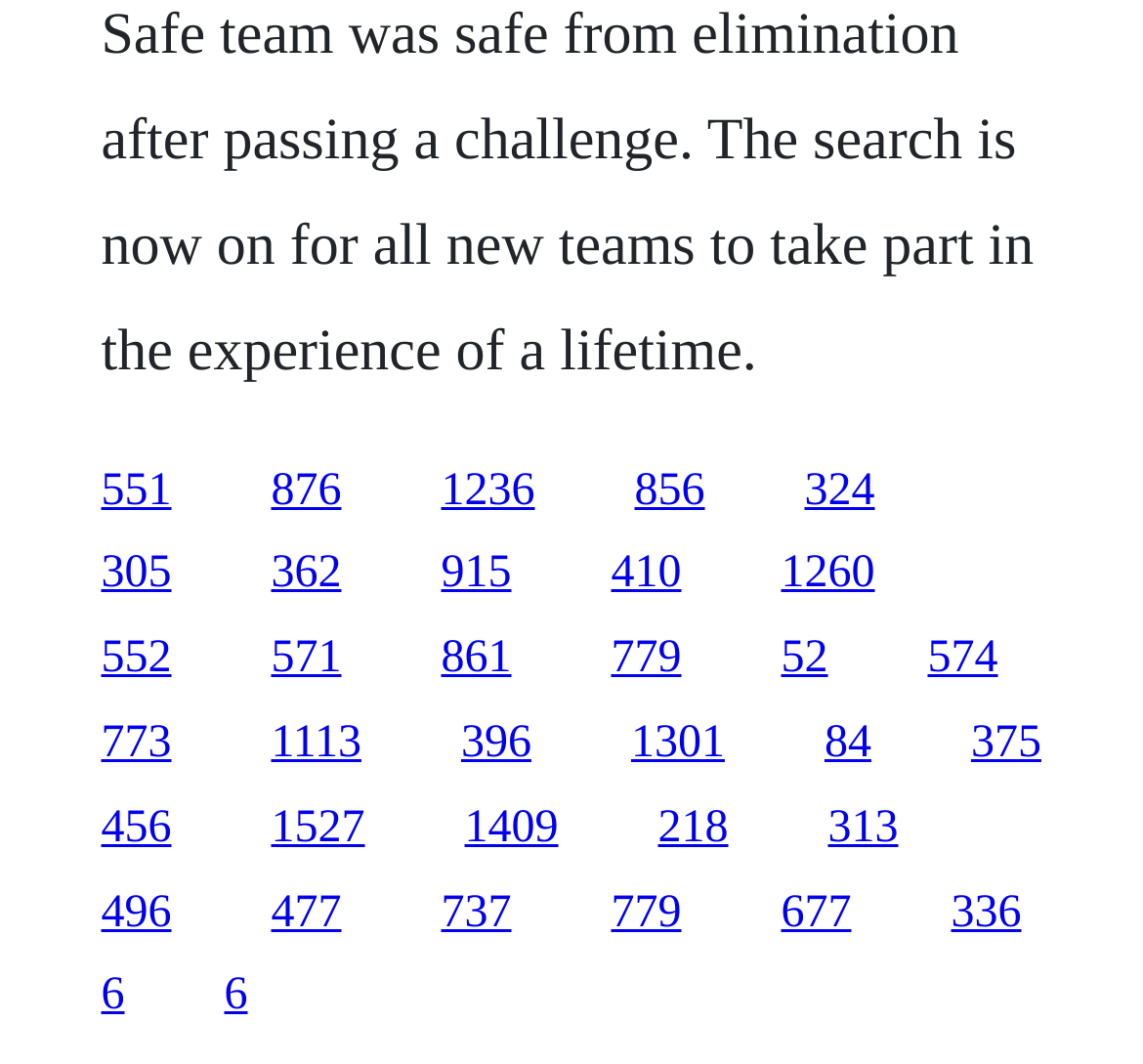Identify the bounding box coordinates of the region I need to click to complete this instruction: "Send an email".

None